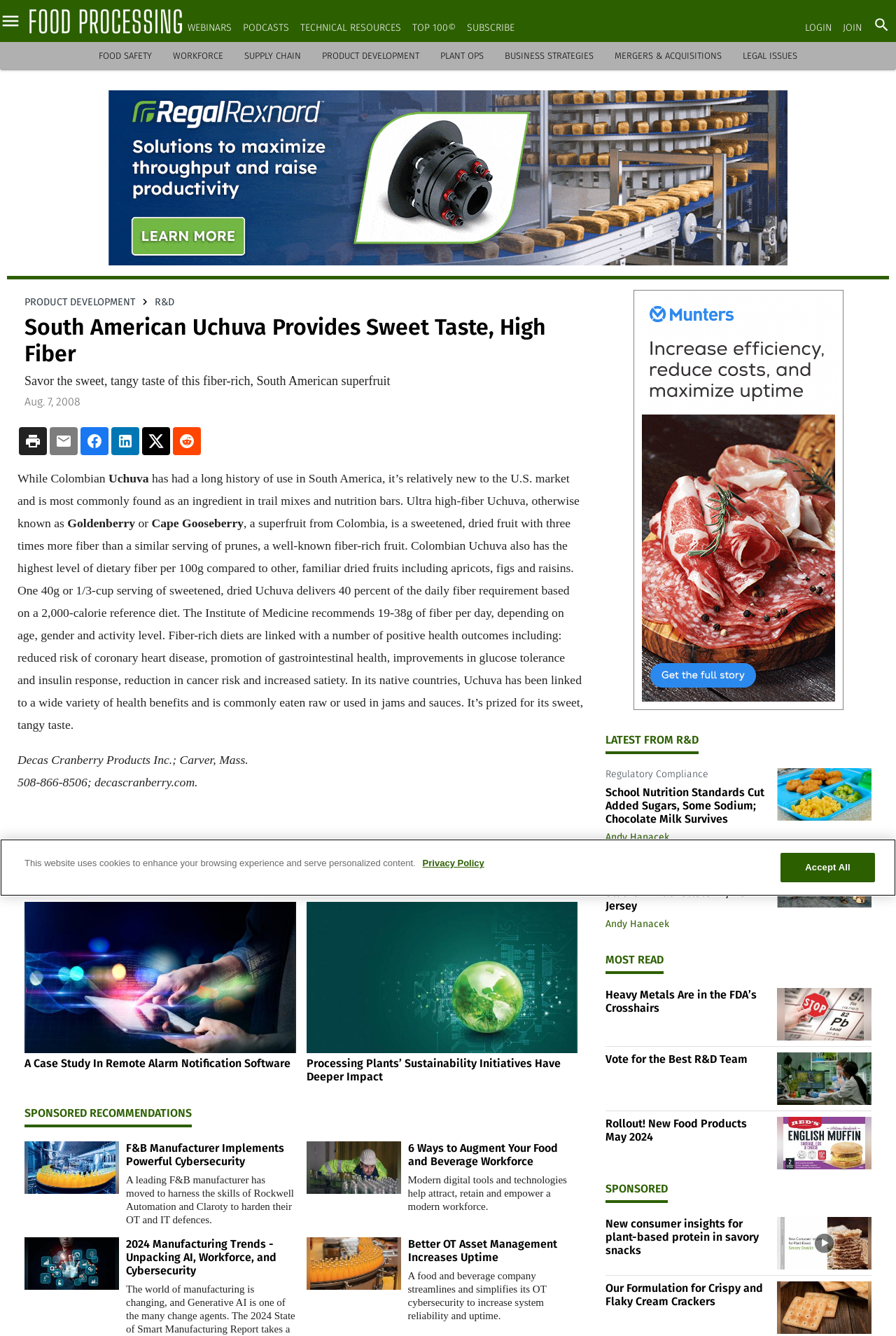Produce an extensive caption that describes everything on the webpage.

This webpage is about food processing and features an article about South American Uchuva, a fiber-rich superfruit. At the top, there is a navigation menu with links to various sections, including "WEBINARS", "PODCASTS", "TECHNICAL RESOURCES", and "TOP 100©". Below this menu, there are more links to different categories, such as "FOOD SAFETY", "WORKFORCE", and "BUSINESS STRATEGIES".

On the left side of the page, there is a vertical menu with links to various topics related to manufacturing equipment, including "Conveying Equipment", "Cookers, Dryers, and Ovens", and "Mixing & Blending". Below this menu, there are more links to topics related to plant operations, business, and product development.

In the main content area, there is a heading that reads "South American Uchuva Provides Sweet Taste, High Fiber" and a brief article that describes the fruit's sweet and tangy taste. The article is accompanied by a date, "Aug. 7, 2008", and a short summary of the fruit's benefits. There are also several links to related topics, such as "R&D" and "PRODUCT DEVELOPMENT".

At the bottom of the page, there is an advertisement iframe. Throughout the page, there are several static text elements that provide headings and descriptions for the different sections and links.